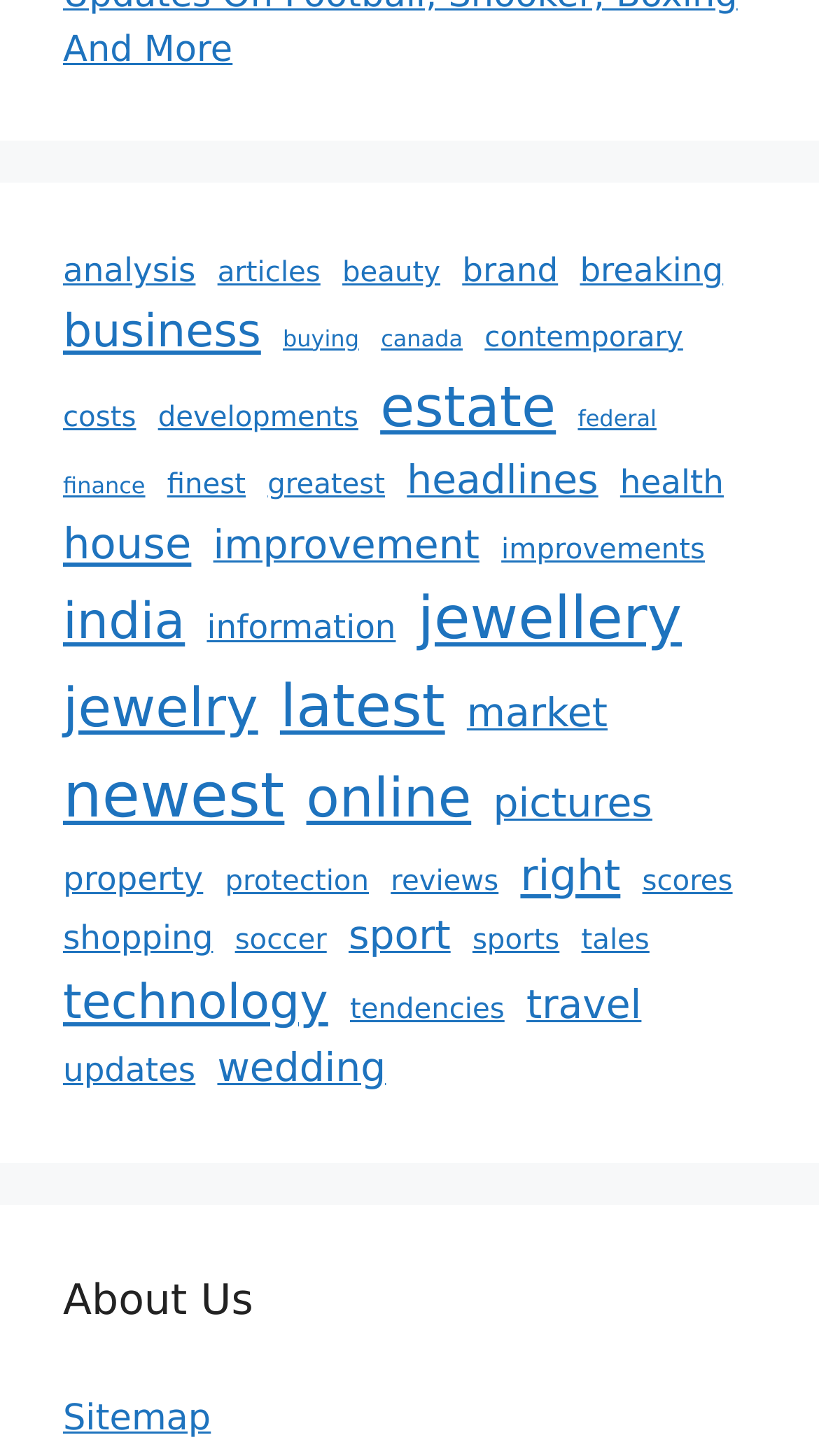Determine the bounding box coordinates of the section to be clicked to follow the instruction: "view business news". The coordinates should be given as four float numbers between 0 and 1, formatted as [left, top, right, bottom].

[0.077, 0.206, 0.319, 0.253]